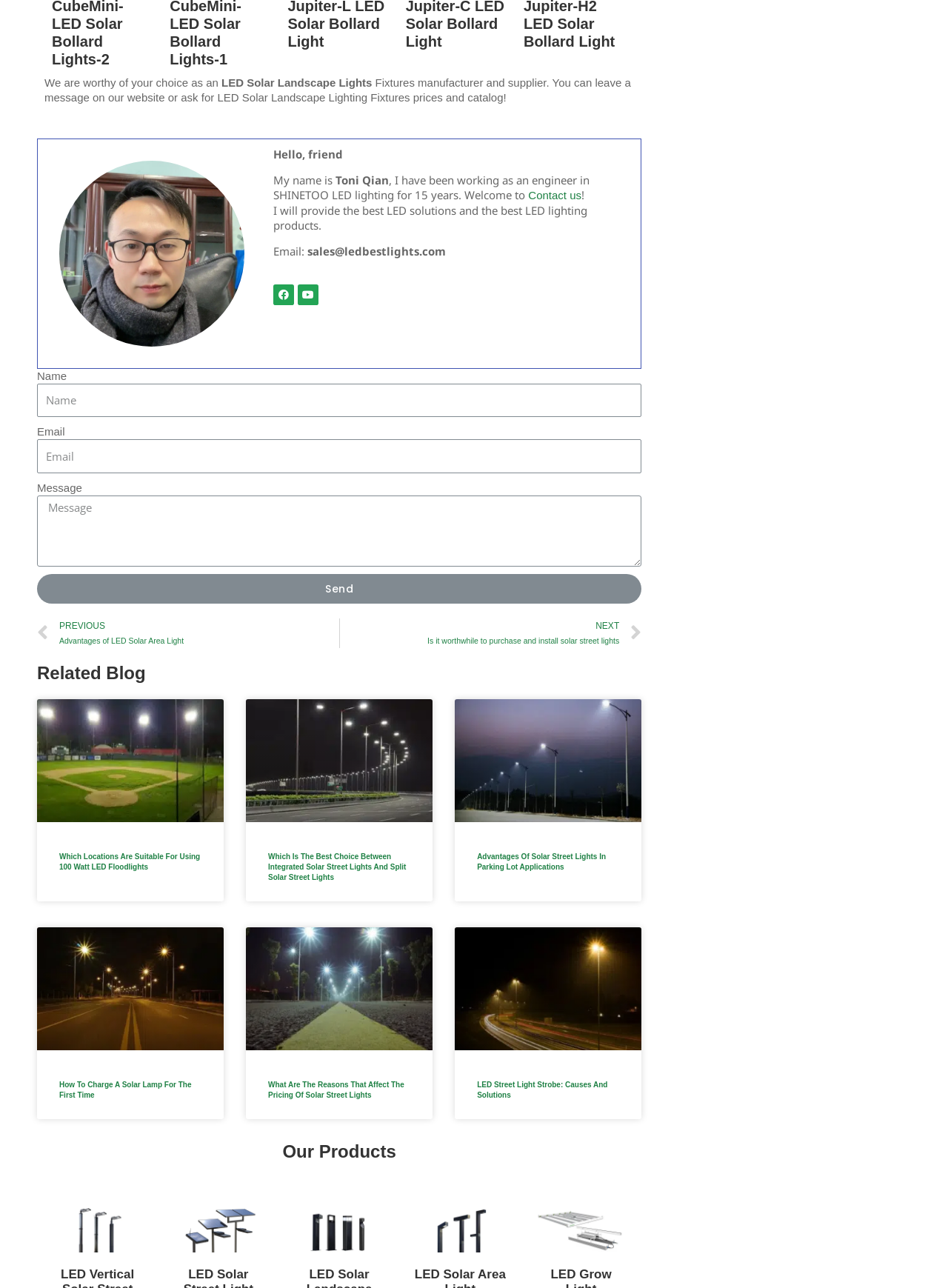Identify the bounding box coordinates necessary to click and complete the given instruction: "Explore Awards for Students".

None